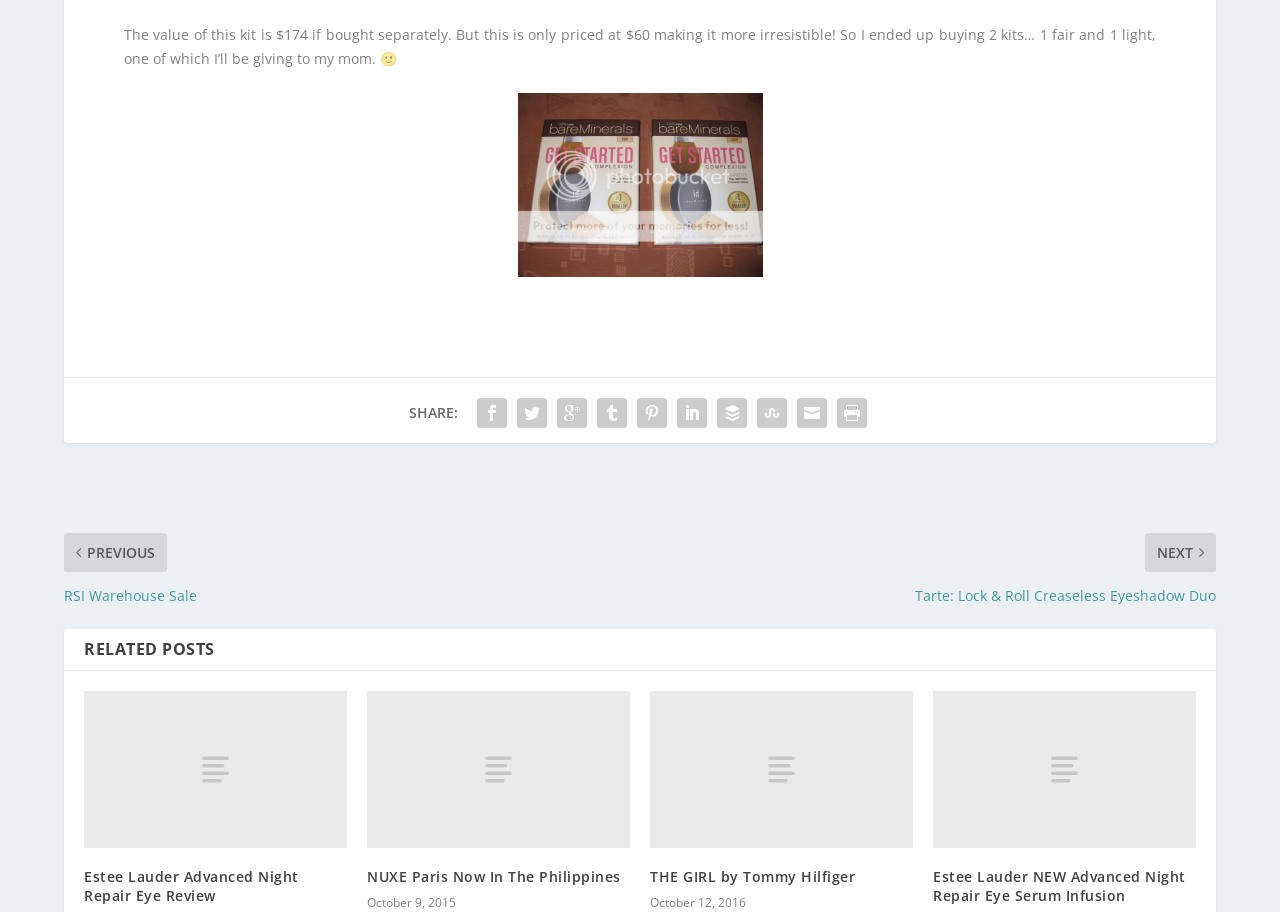What is the price of the Bare Escentuals Get Started Kit?
Please utilize the information in the image to give a detailed response to the question.

The price of the Bare Escentuals Get Started Kit is mentioned in the text as '$60', which is a discounted price compared to the original price of '$174'.